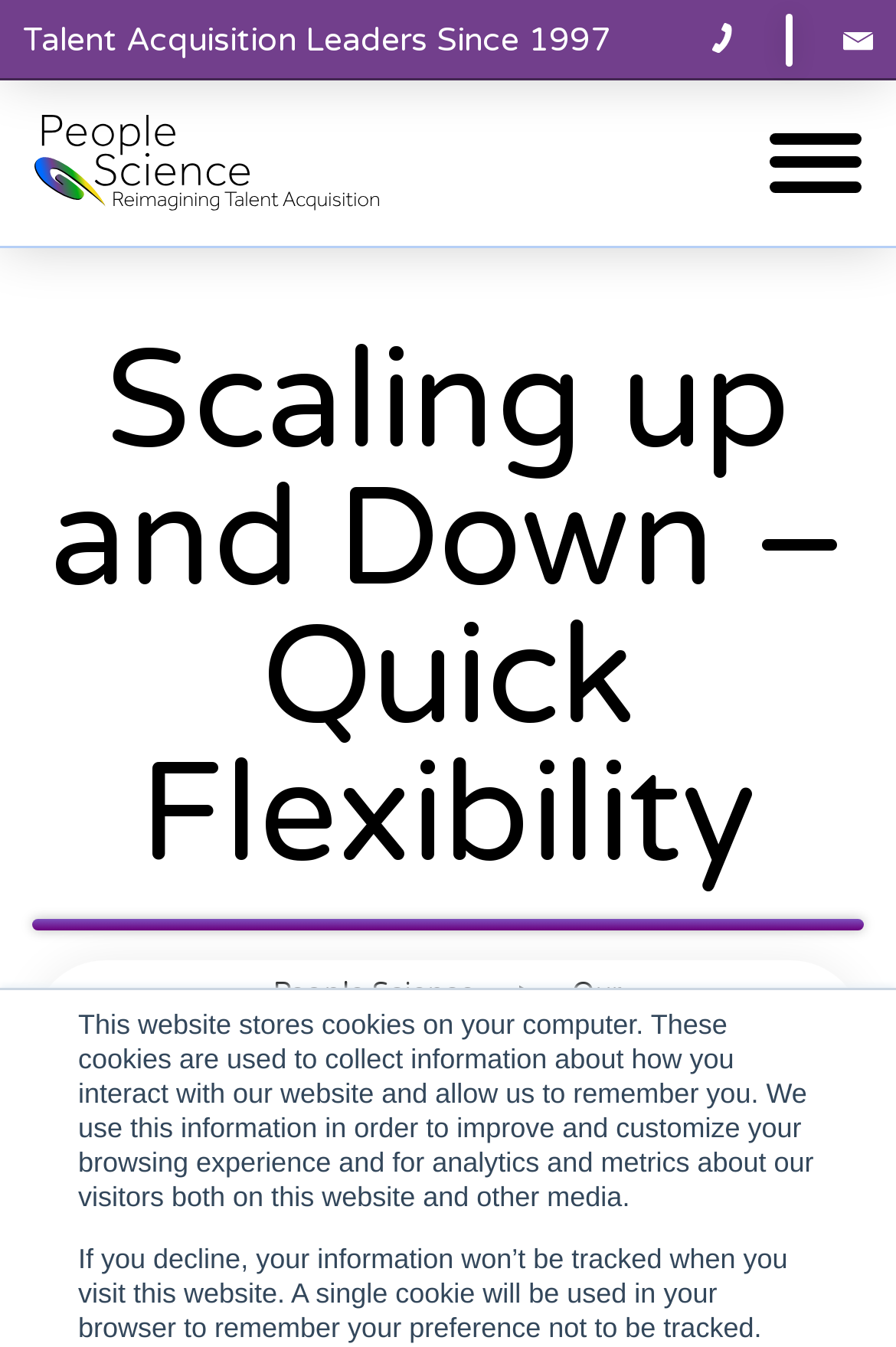Give the bounding box coordinates for this UI element: "People Science 1-888-924-1004+1 (888) 924-1004". The coordinates should be four float numbers between 0 and 1, arranged as [left, top, right, bottom].

[0.795, 0.015, 0.838, 0.044]